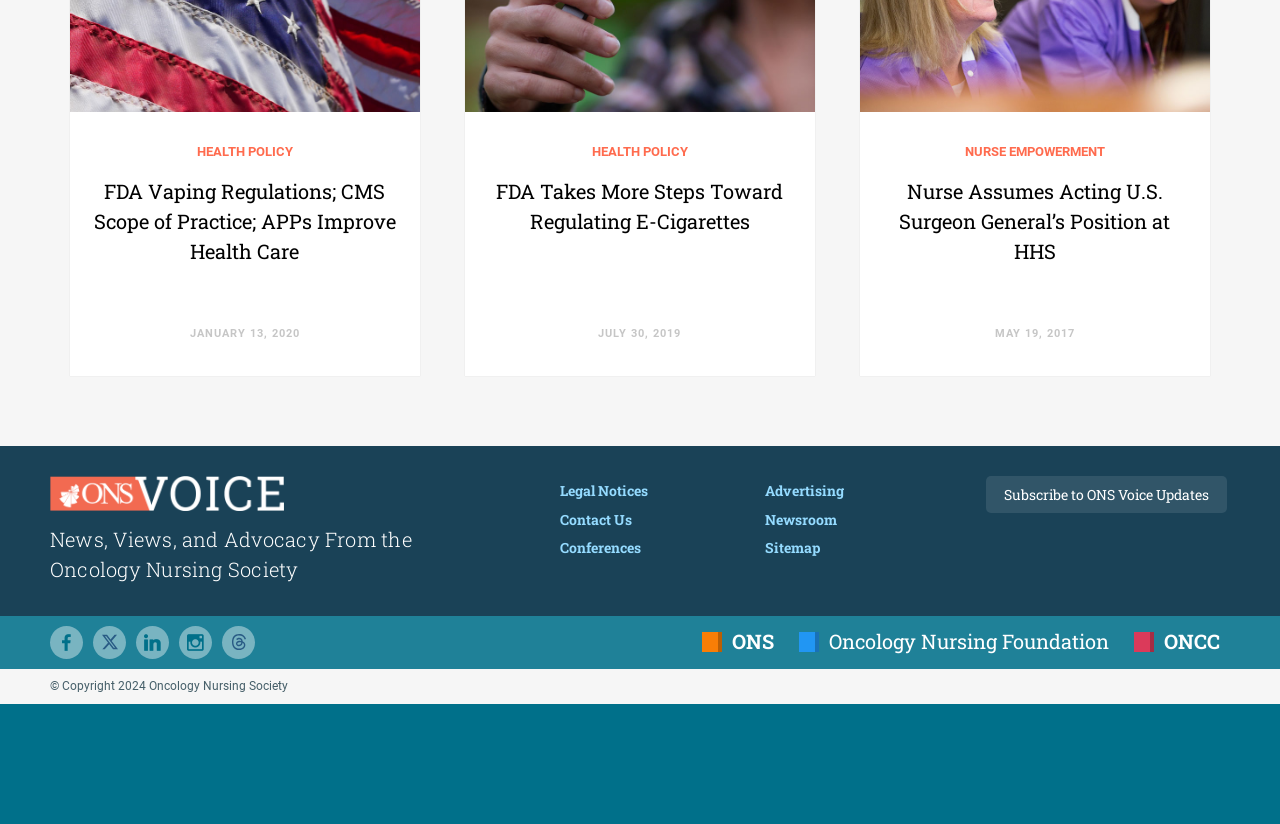What is the organization's name?
Based on the image, answer the question with as much detail as possible.

I determined the organization's name by looking at the top-left corner of the webpage, where I found the text 'News, Views, and Advocacy From the Oncology Nursing Society'. This suggests that the webpage is affiliated with the Oncology Nursing Society.